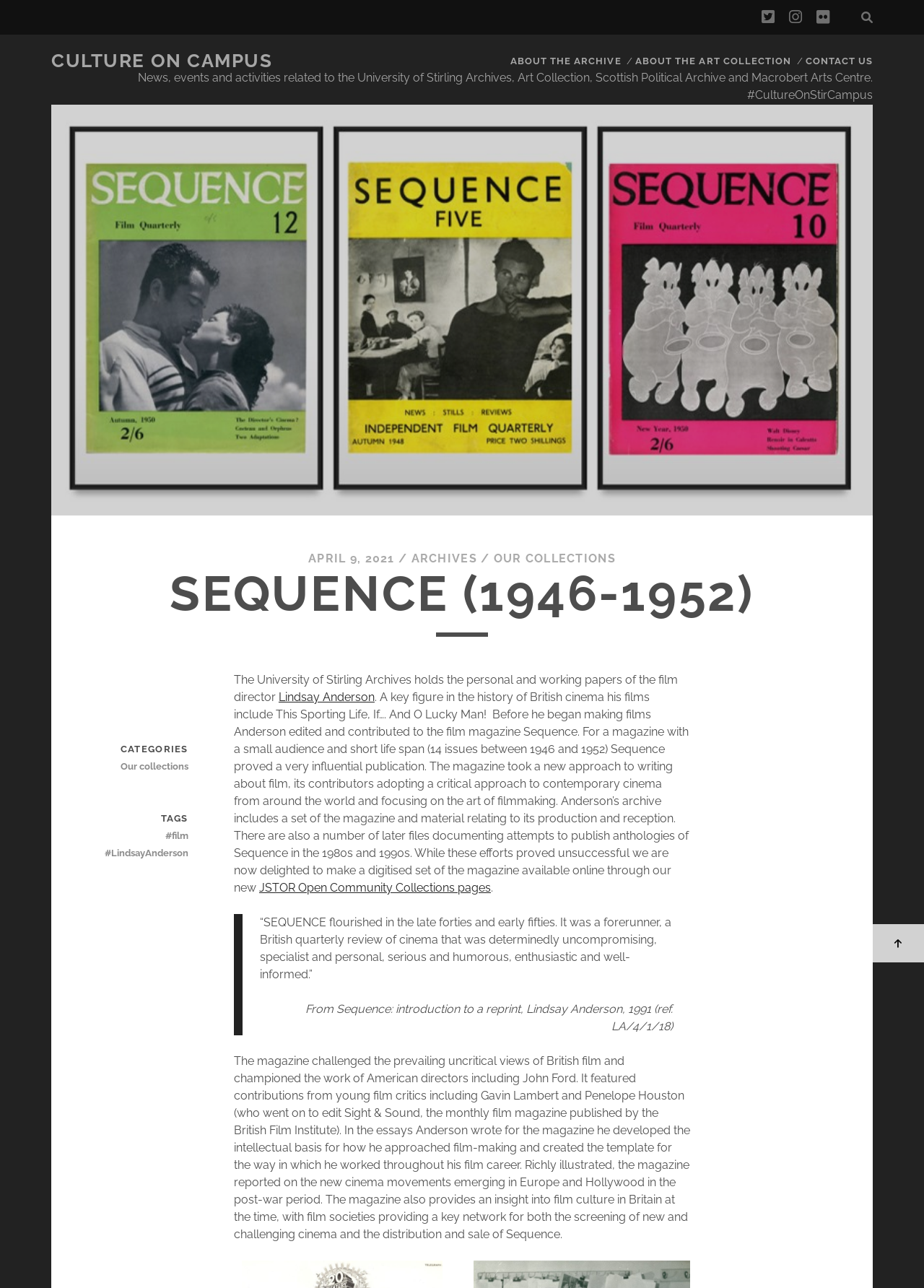Locate the bounding box coordinates of the clickable element to fulfill the following instruction: "Read about the University of Stirling Archives". Provide the coordinates as four float numbers between 0 and 1 in the format [left, top, right, bottom].

[0.552, 0.041, 0.672, 0.054]